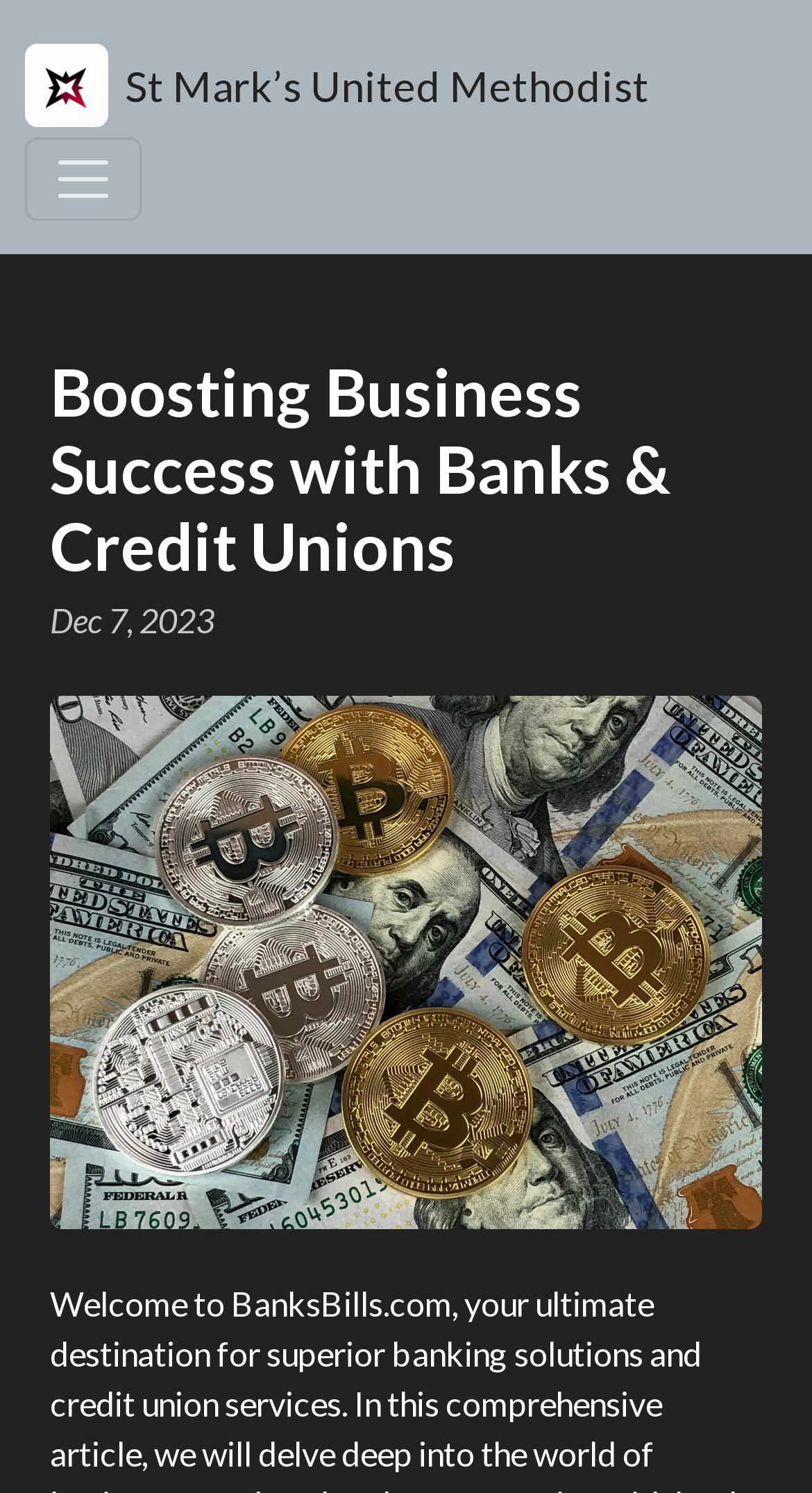What is the logo above the navigation button?
Please provide a single word or phrase based on the screenshot.

St Mark’s United Methodist